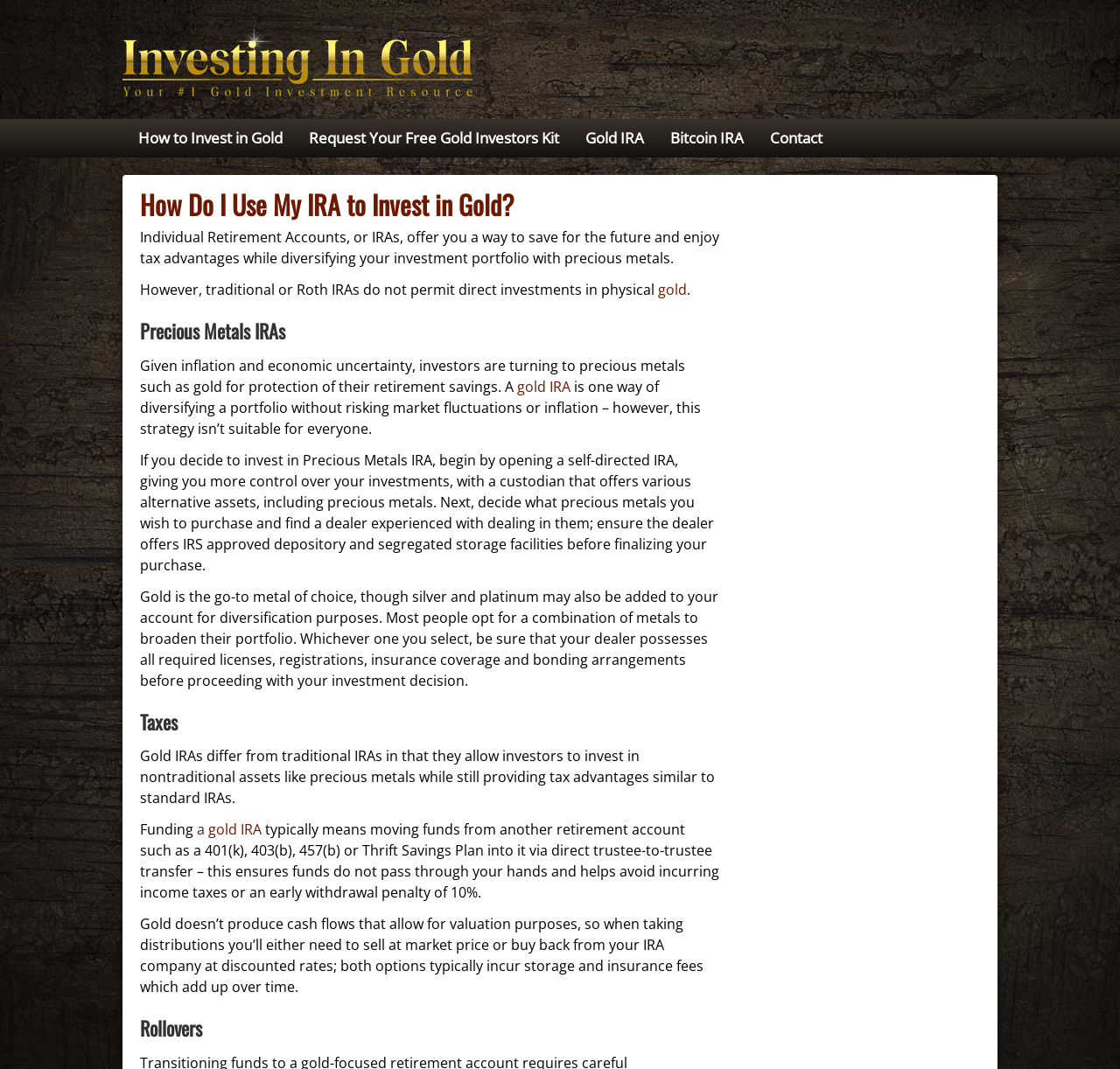Identify the bounding box coordinates for the region to click in order to carry out this instruction: "Click on 'gold'". Provide the coordinates using four float numbers between 0 and 1, formatted as [left, top, right, bottom].

[0.588, 0.262, 0.613, 0.28]